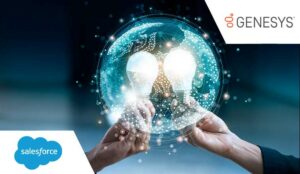How many company logos are prominently displayed in the image?
From the screenshot, provide a brief answer in one word or phrase.

two